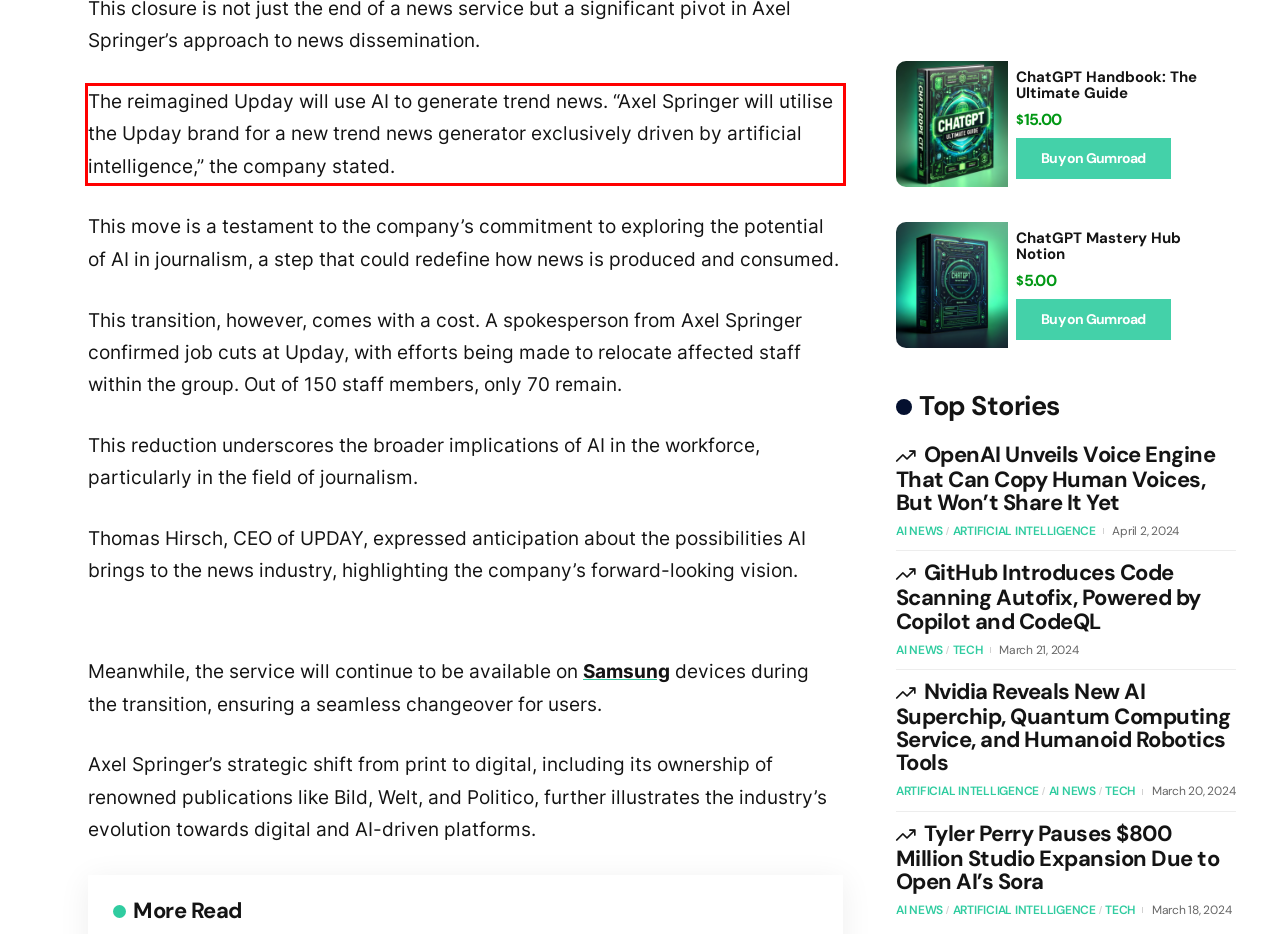From the provided screenshot, extract the text content that is enclosed within the red bounding box.

The reimagined Upday will use AI to generate trend news. “Axel Springer will utilise the Upday brand for a new trend news generator exclusively driven by artificial intelligence,” the company stated.